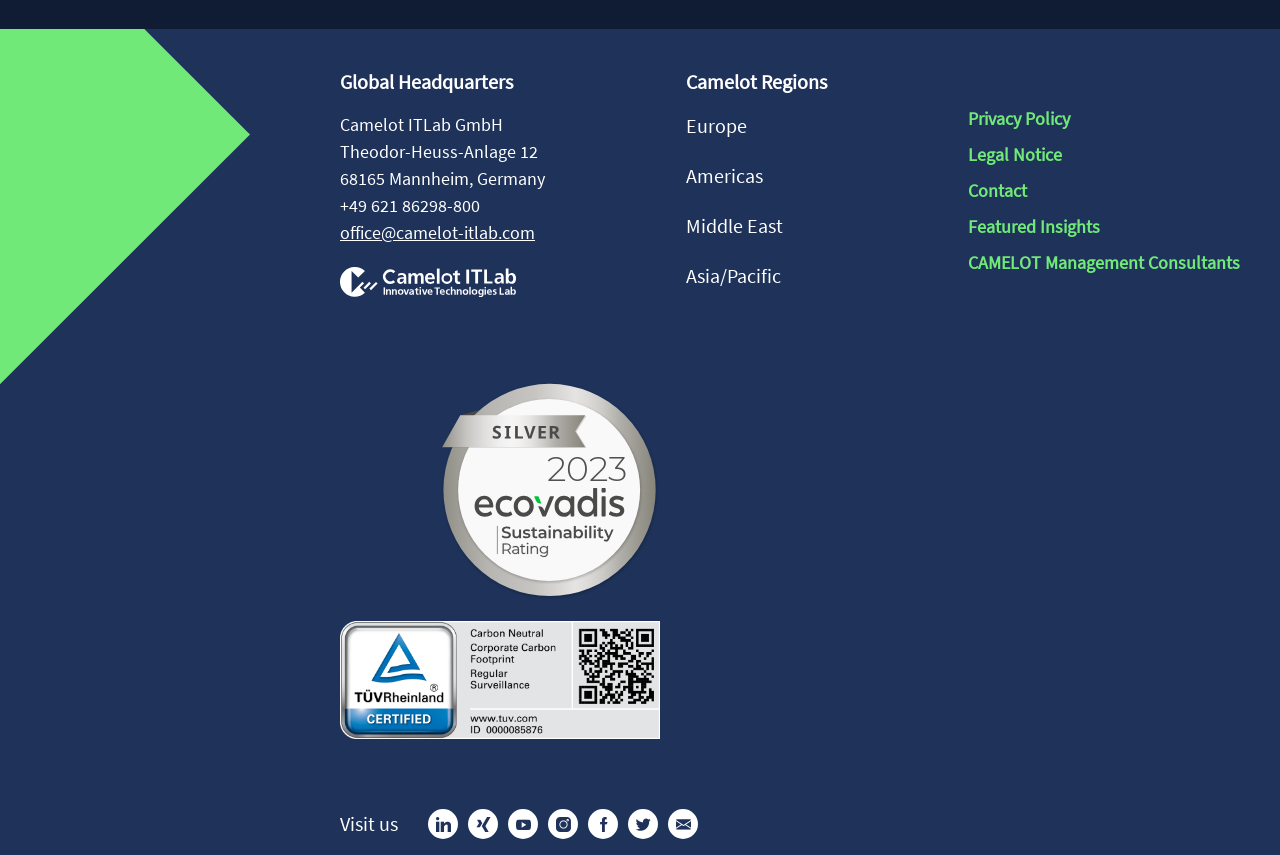Ascertain the bounding box coordinates for the UI element detailed here: "Featured Insights". The coordinates should be provided as [left, top, right, bottom] with each value being a float between 0 and 1.

[0.756, 0.255, 0.969, 0.276]